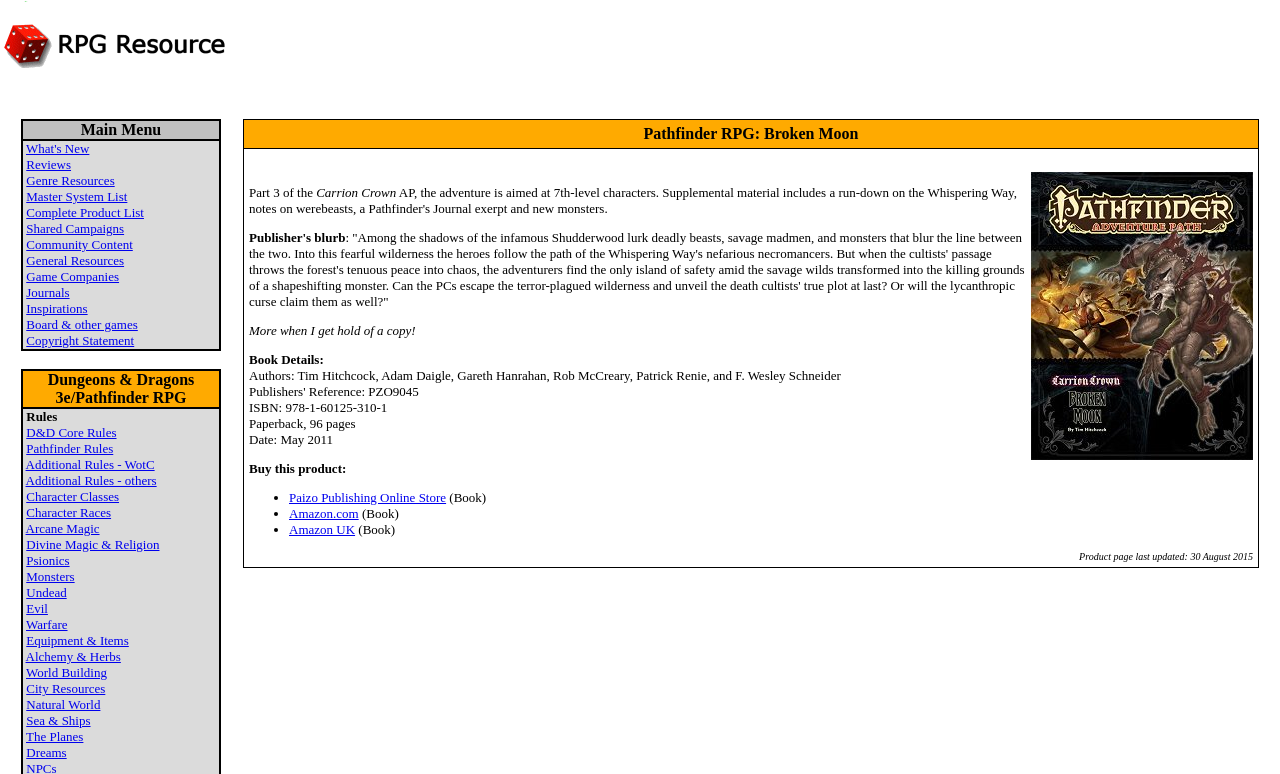From the image, can you give a detailed response to the question below:
How many columns are in the table under 'Main Menu'?

I analyzed the table structure under the 'Main Menu' header and found that it has only one column, which contains links to various RPG resources.